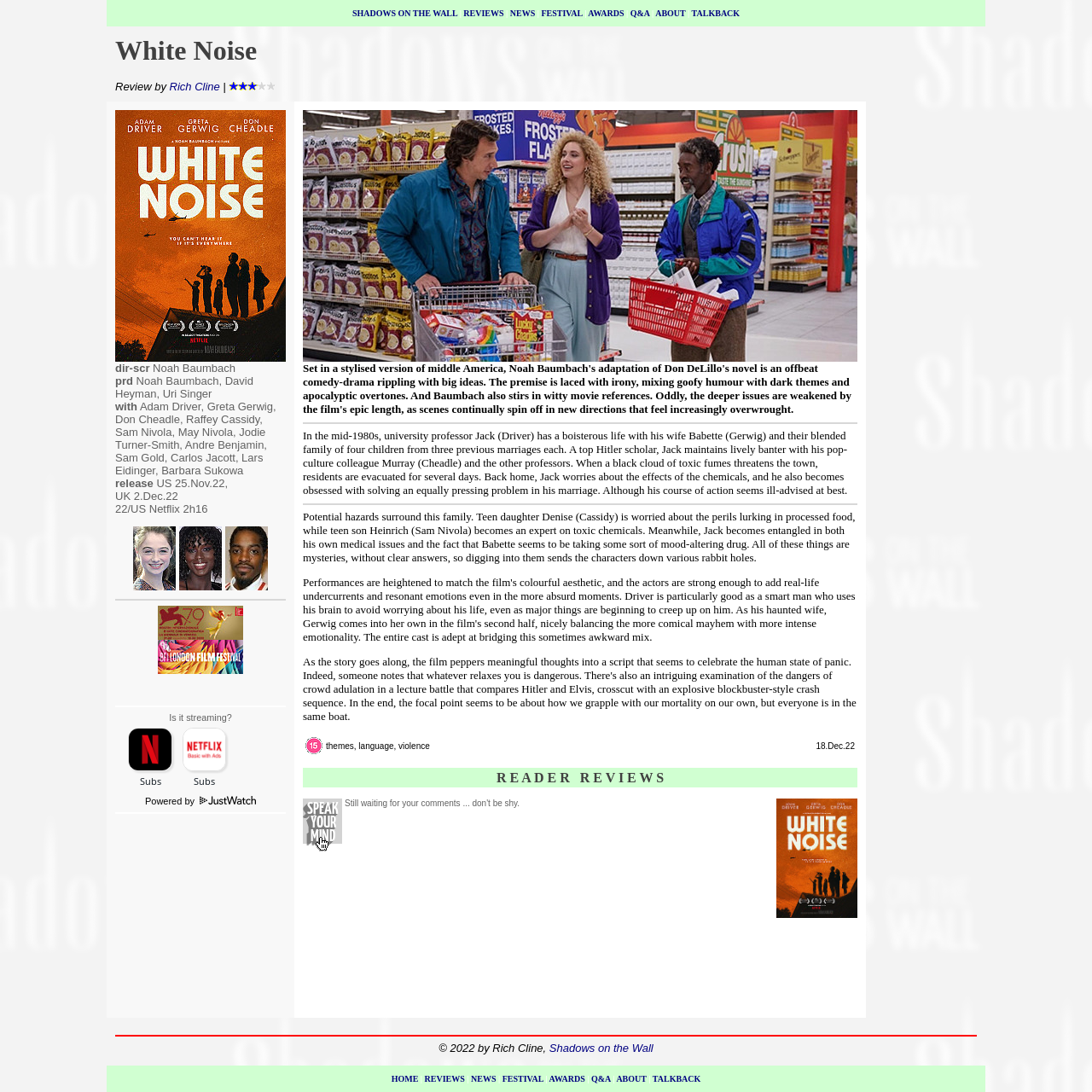Explain the webpage's design and content in an elaborate manner.

This webpage is a film review page for "White Noise" directed by Noah Baumbach. At the top, there is a navigation bar with links to various sections of the website, including "SHADOWS ON THE WALL", "REVIEWS", "NEWS", "FESTIVAL", "AWARDS", "Q&A", "ABOUT", and "TALKBACK". 

Below the navigation bar, there is a title section with a link to the film review by Rich Cline, rated 3/5. The title section also includes the film's director and producers.

The main content of the page is the film review, which is a lengthy article discussing the plot, themes, and performances of the movie. The review is accompanied by several images, including a poster of the film and photos of the main cast, including Adam Driver, Greta Gerwig, and Don Cheadle.

The review is divided into several sections, each discussing different aspects of the film. There are also several horizontal separators throughout the article, breaking up the text into manageable chunks.

To the right of the review, there is an advertisement section. At the bottom of the page, there is a copyright notice and a secondary navigation bar with links to the same sections as the top navigation bar.